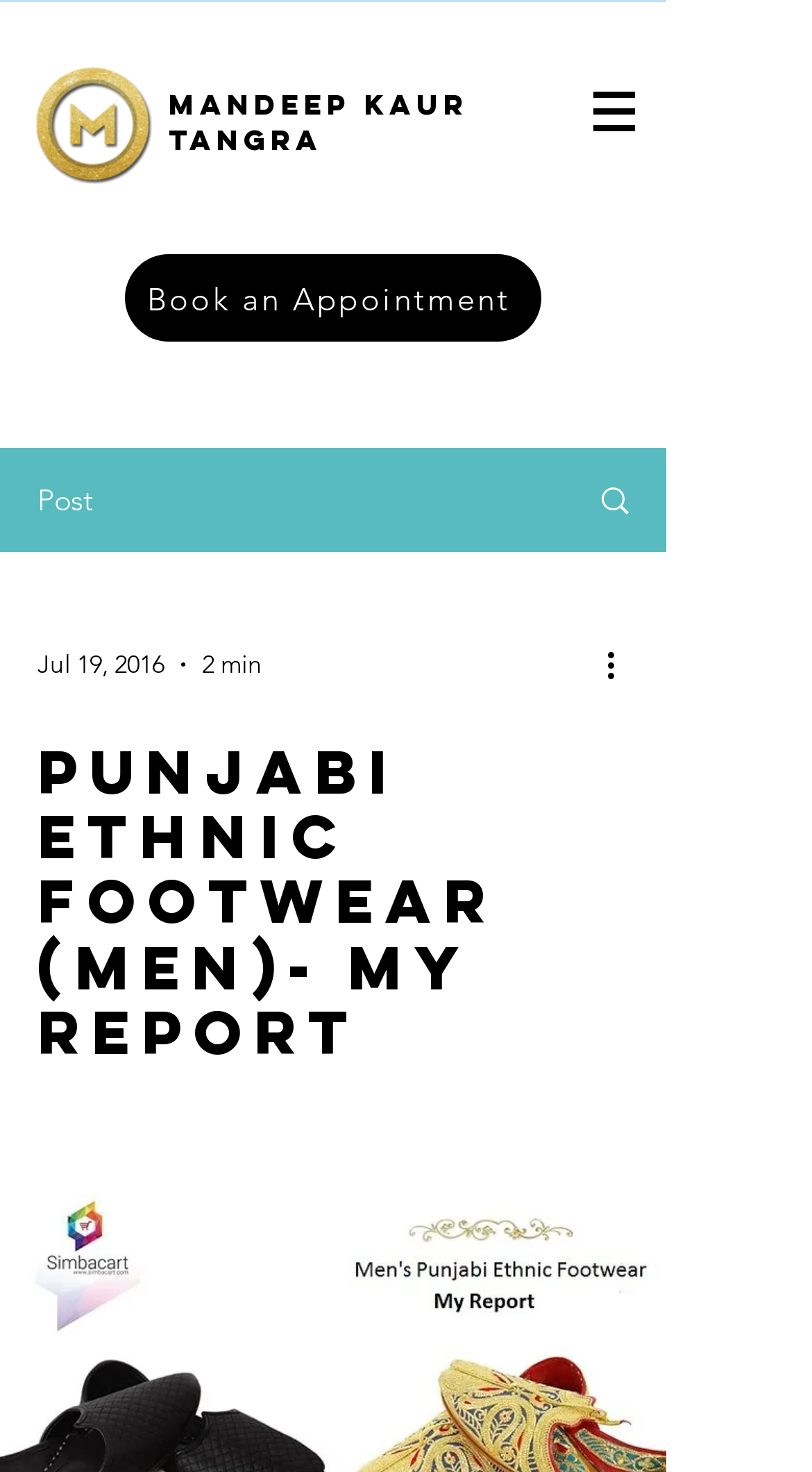What is the purpose of the button with the text 'More actions'?
Based on the image, answer the question with a single word or brief phrase.

To show more actions